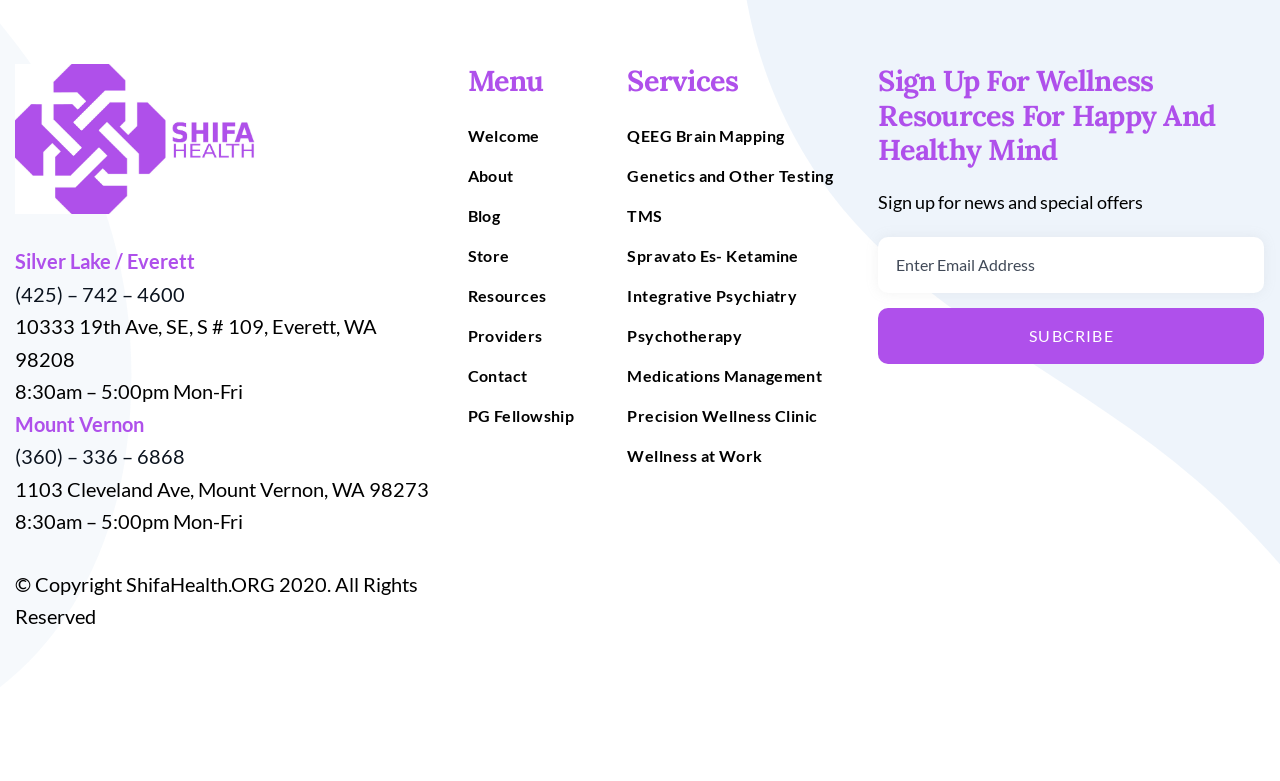Use a single word or phrase to answer the question: What is the phone number of the Mount Vernon location?

(360) 336-6868